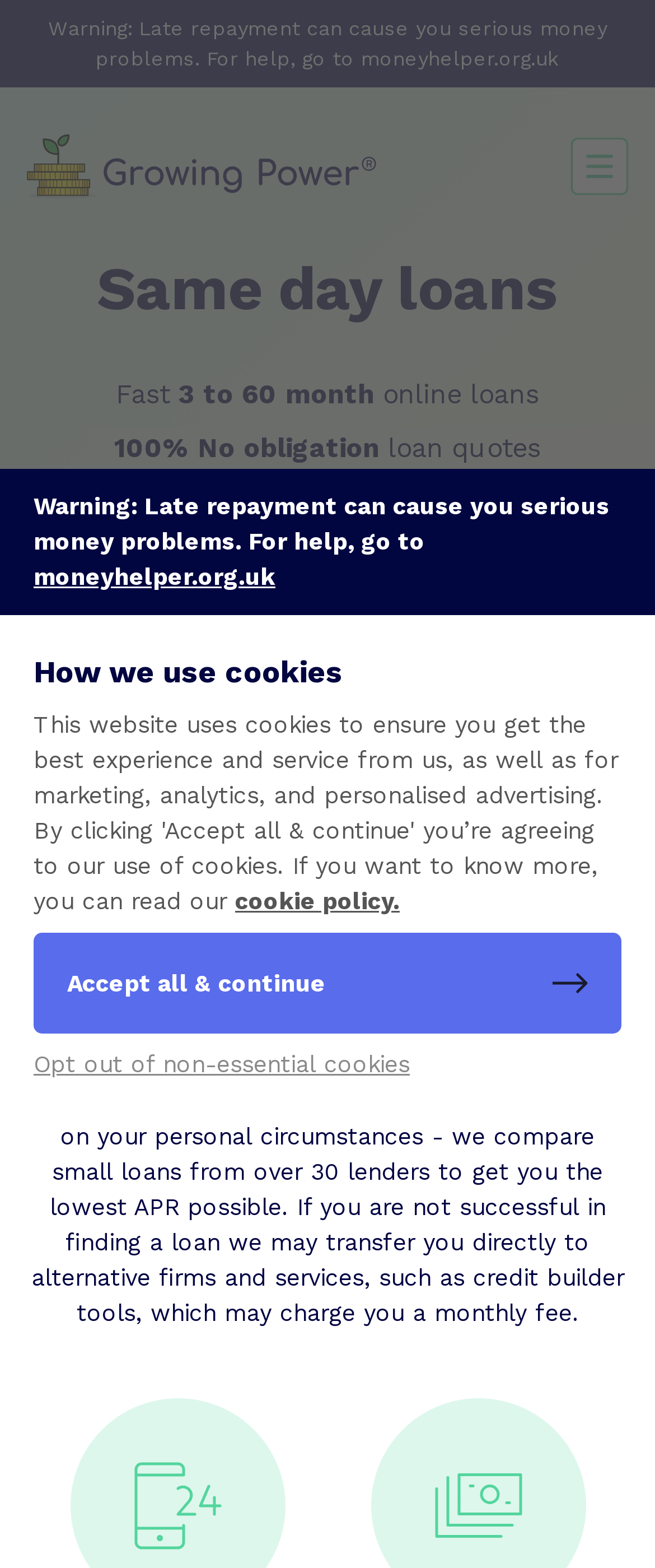Could you provide the bounding box coordinates for the portion of the screen to click to complete this instruction: "Follow on Twitter"?

None